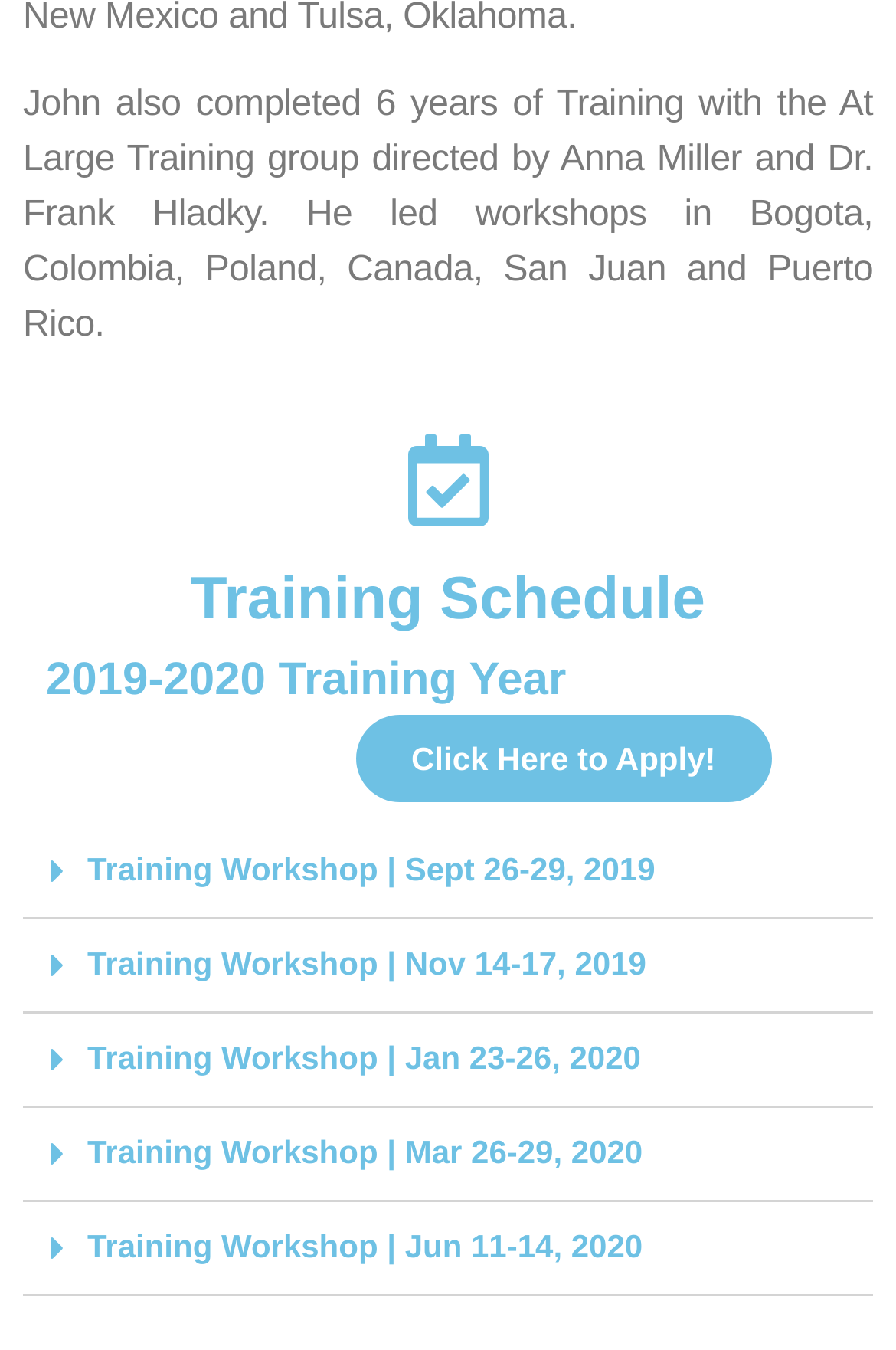What is the time period of the training year?
Please provide a comprehensive answer based on the information in the image.

The webpage has a heading '2019-2020 Training Year' which indicates the time period of the training year.